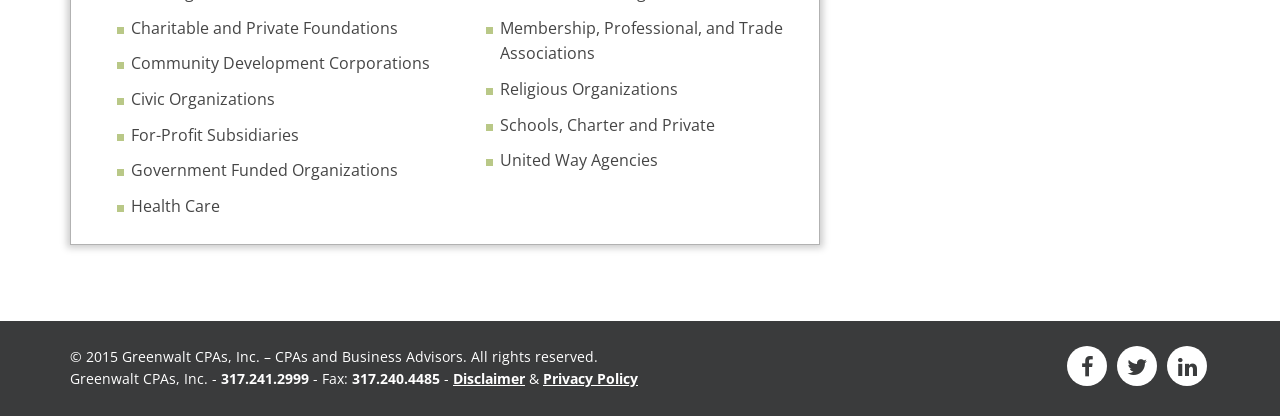Identify and provide the bounding box for the element described by: "Disclaimer".

[0.354, 0.888, 0.41, 0.934]